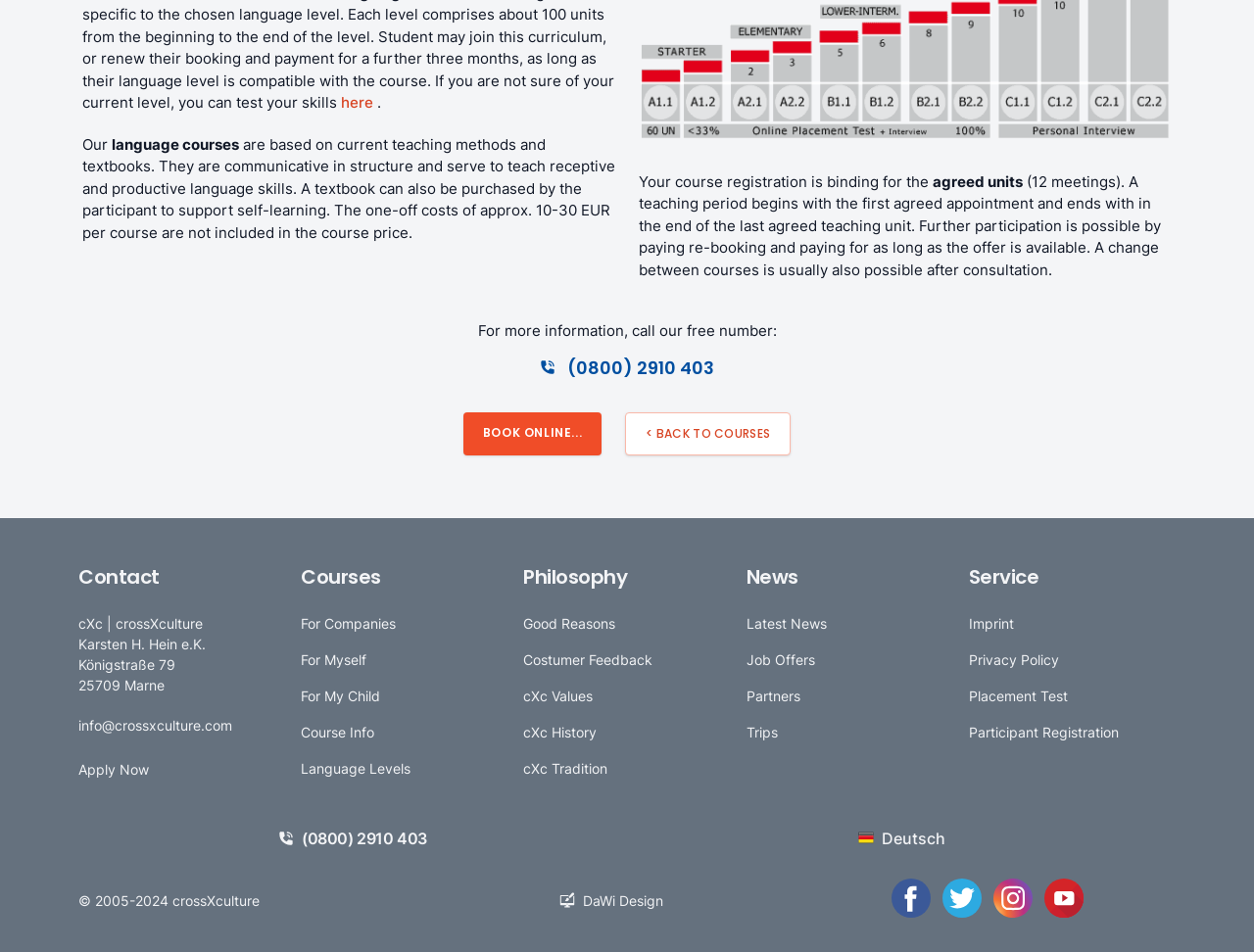Point out the bounding box coordinates of the section to click in order to follow this instruction: "Click the 'BOOK ONLINE...' button".

[0.369, 0.433, 0.48, 0.478]